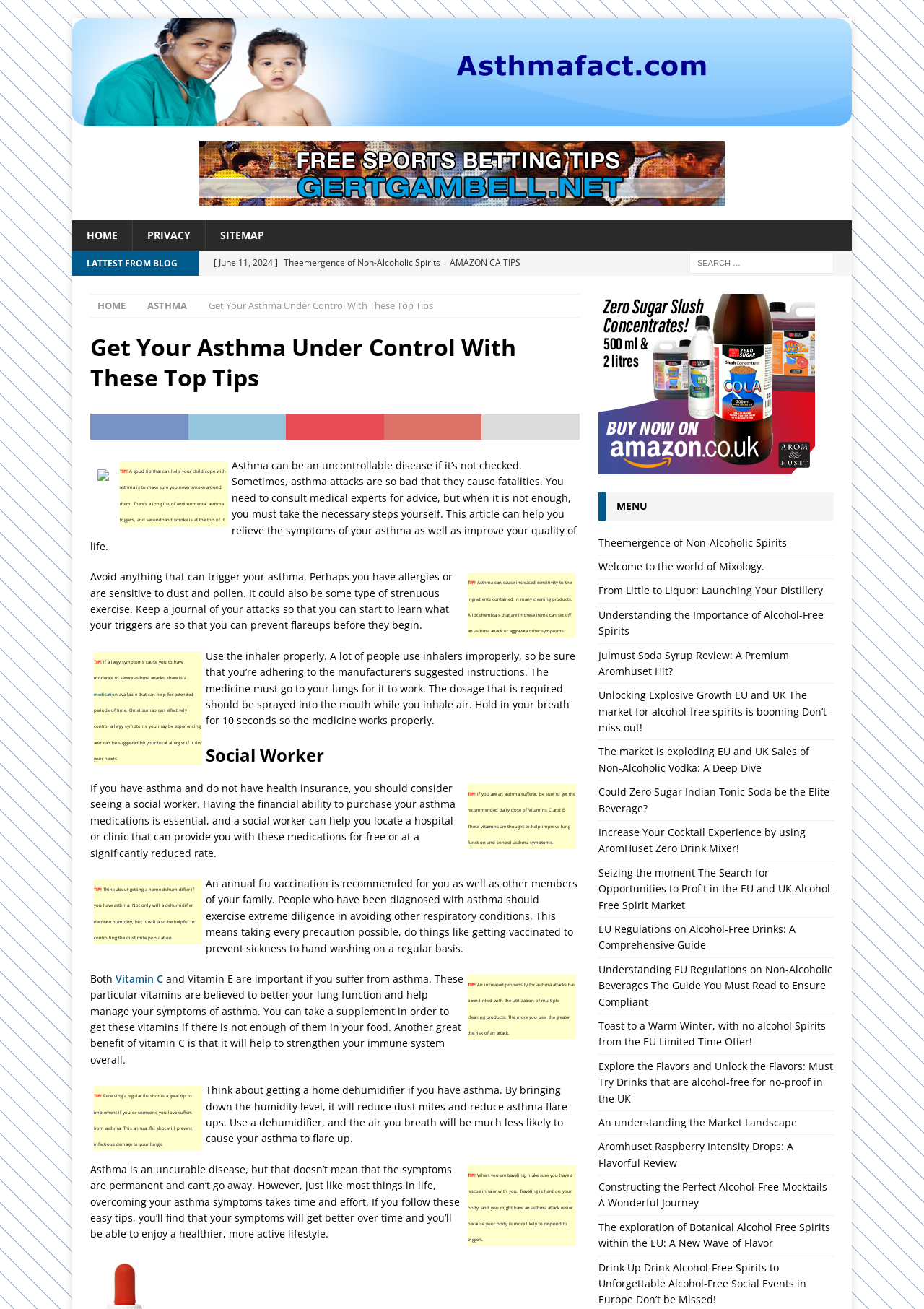Pinpoint the bounding box coordinates of the area that should be clicked to complete the following instruction: "Get more information about 'Vitamin C'". The coordinates must be given as four float numbers between 0 and 1, i.e., [left, top, right, bottom].

[0.125, 0.742, 0.177, 0.753]